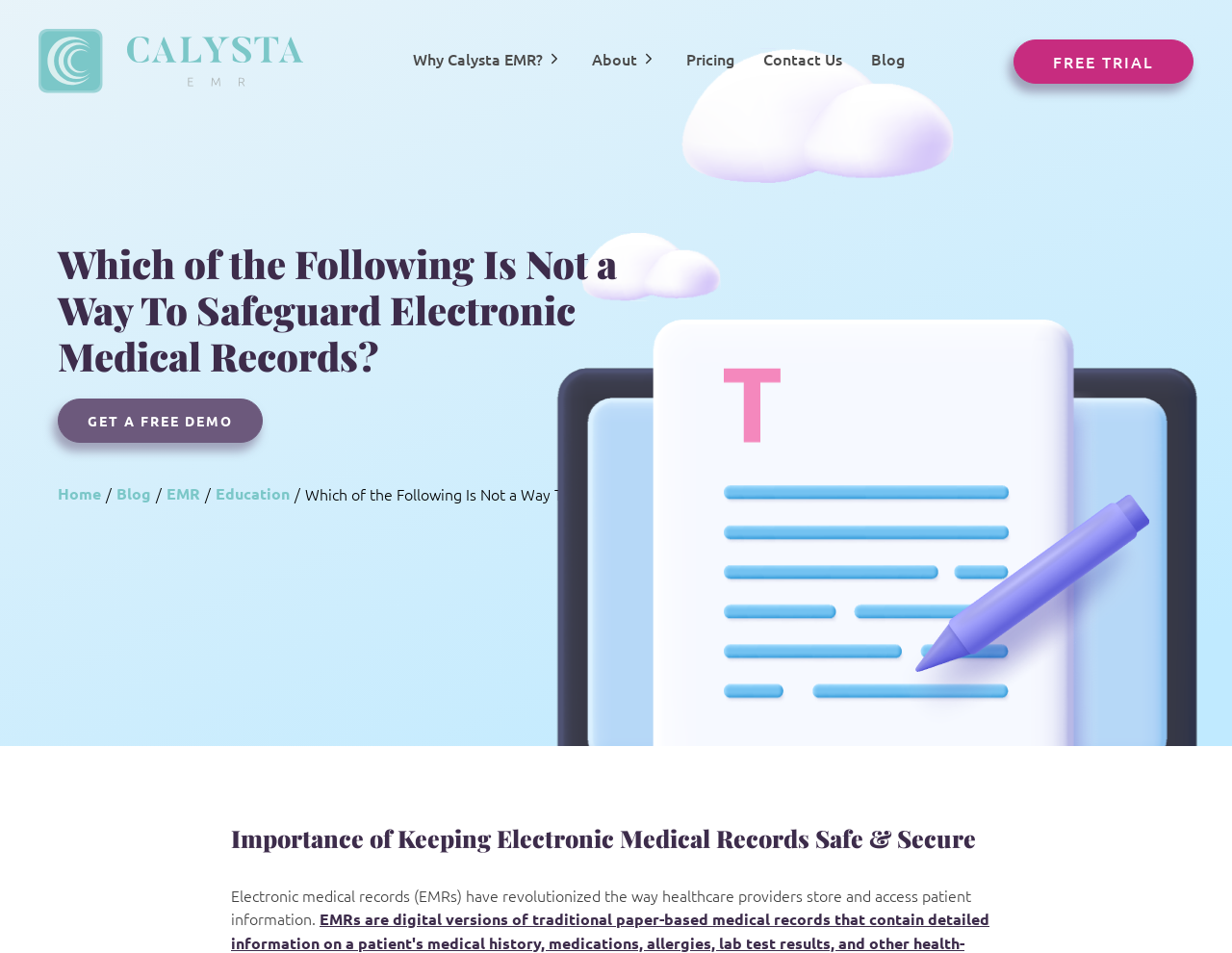What are the main features of the EMR system?
Provide an in-depth answer to the question, covering all aspects.

The webpage highlights the main features of the EMR system, which include being patient-focused, feature-rich, secure, and practical. These features are emphasized through various links and static text elements on the webpage.